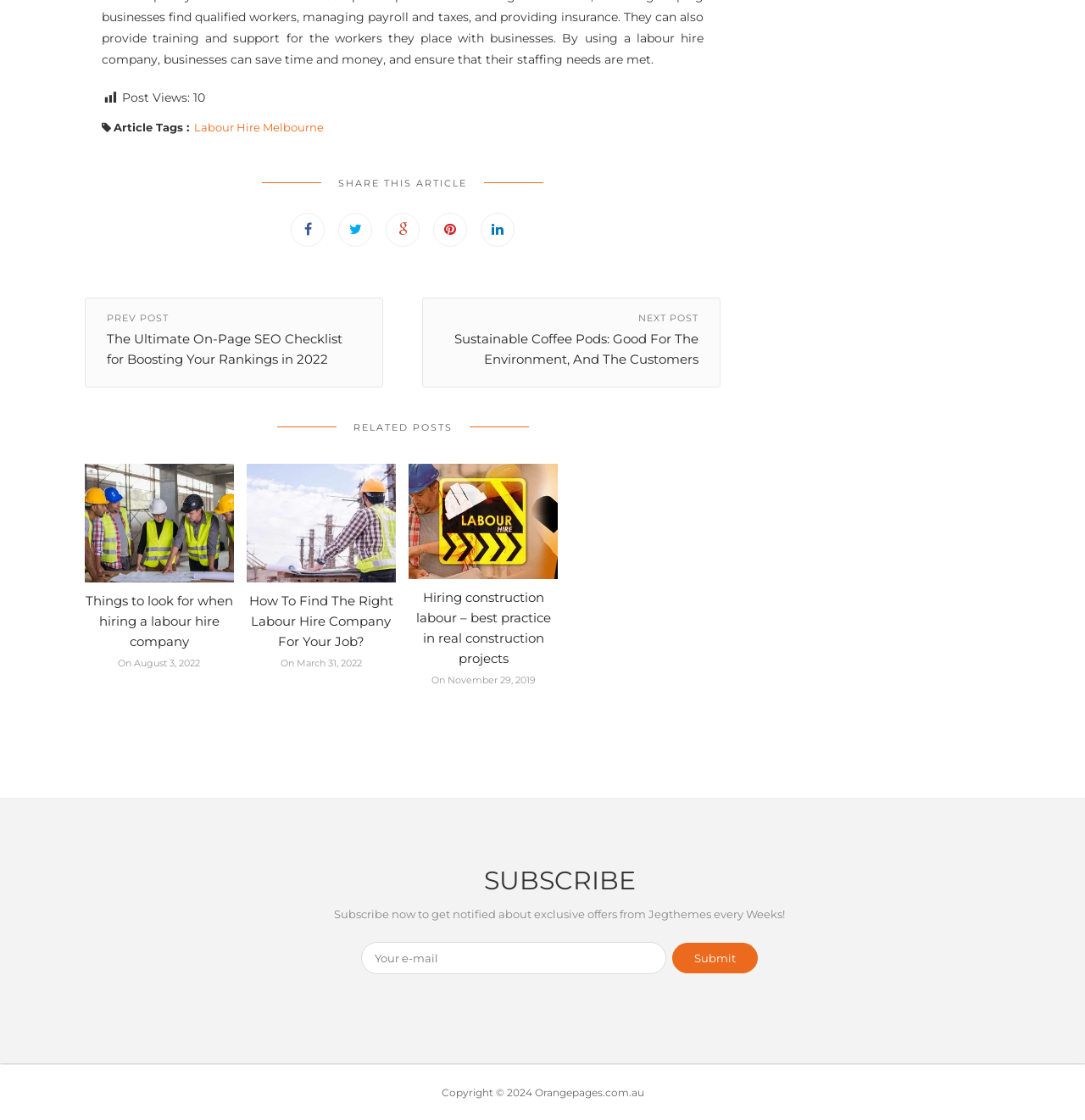Determine the bounding box coordinates for the clickable element to execute this instruction: "Click on the 'NEXT POST' button". Provide the coordinates as four float numbers between 0 and 1, i.e., [left, top, right, bottom].

[0.389, 0.266, 0.664, 0.346]